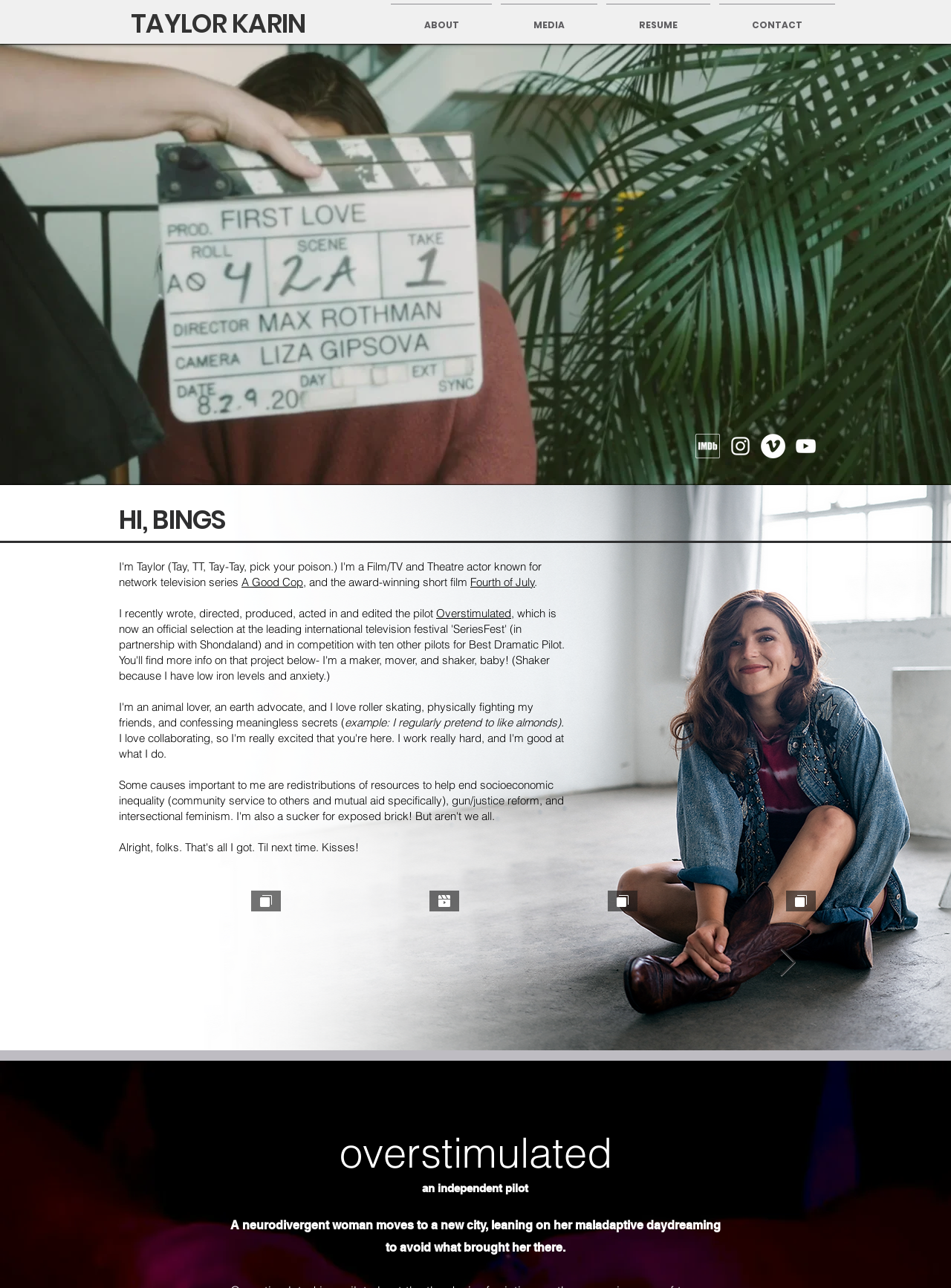Provide the bounding box coordinates of the area you need to click to execute the following instruction: "Check the RESUME link".

[0.633, 0.003, 0.752, 0.026]